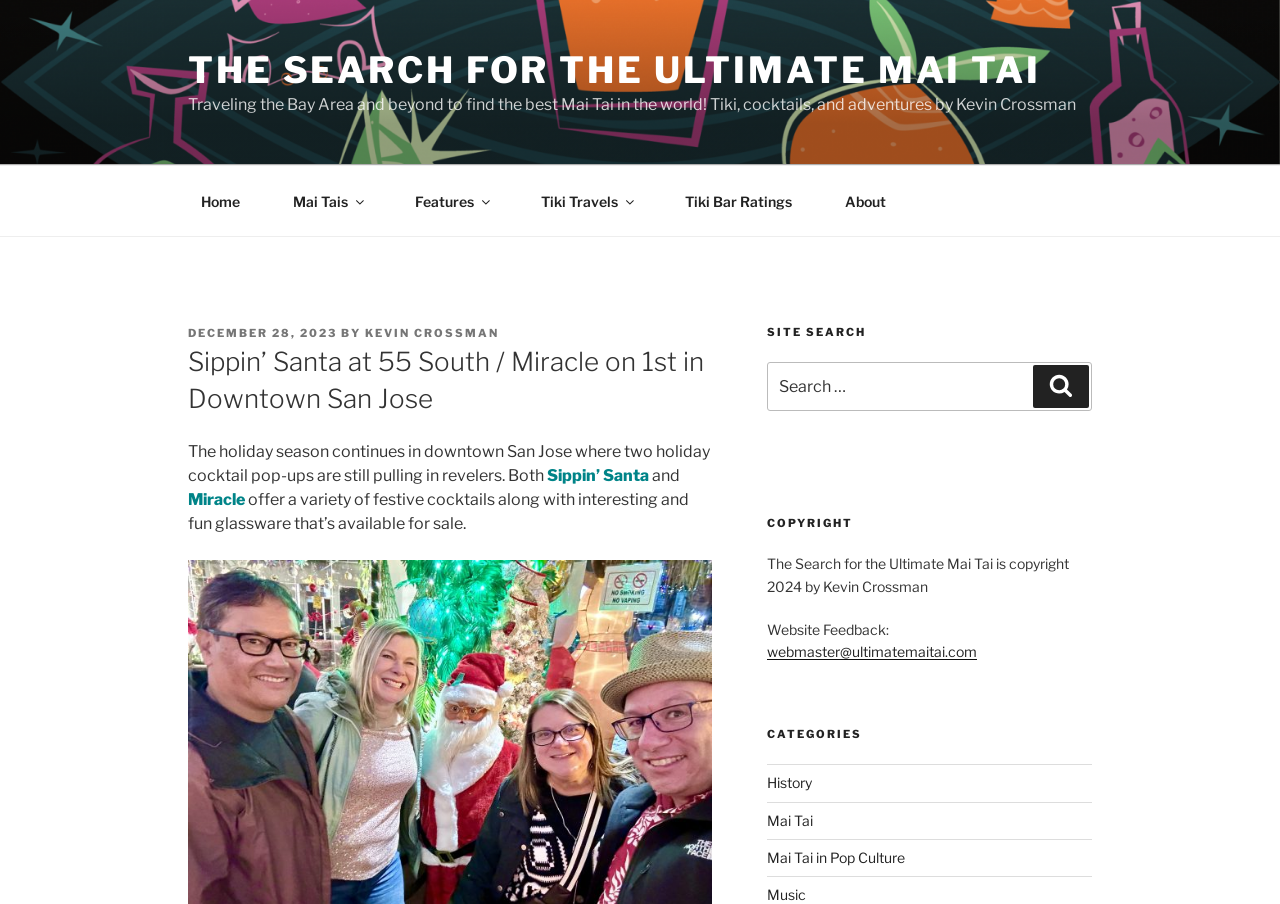Based on what you see in the screenshot, provide a thorough answer to this question: What is the name of the holiday cocktail pop-up mentioned in the post?

I found the answer by reading the text of the post, which mentions 'Sippin’ Santa' as one of the holiday cocktail pop-ups in downtown San Jose.